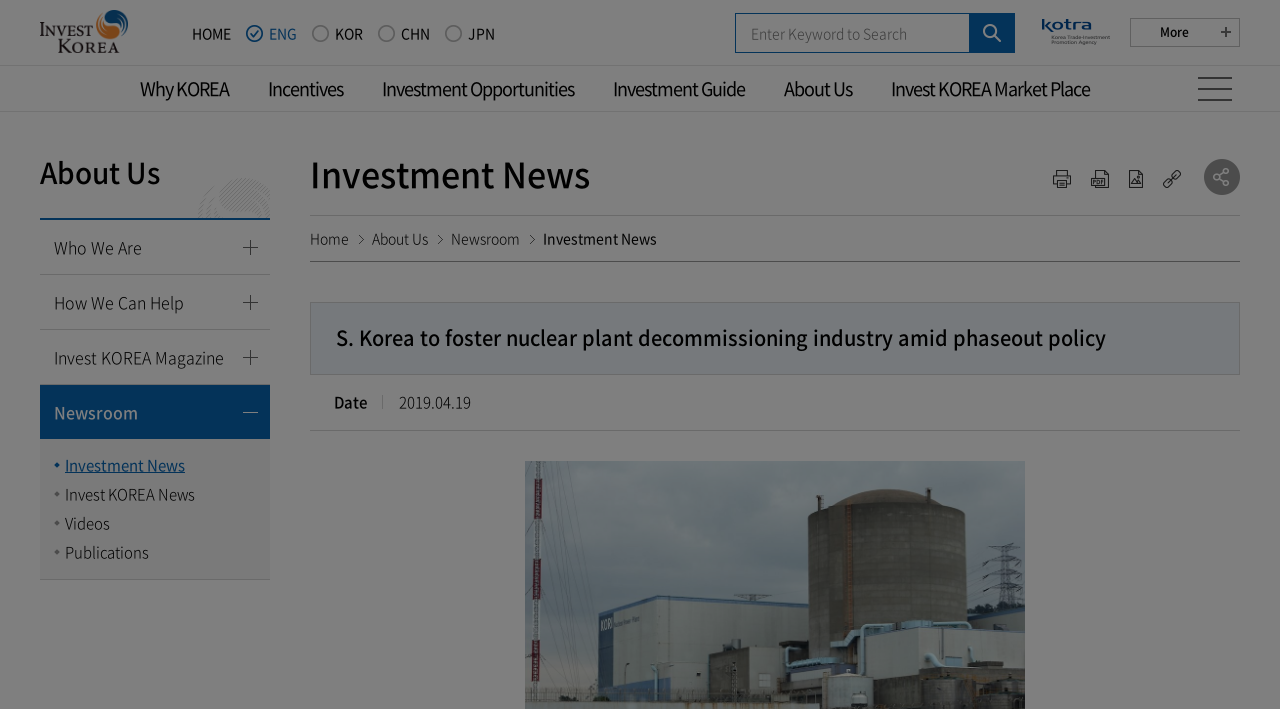Provide your answer in one word or a succinct phrase for the question: 
What is the date of the article?

2019.04.19